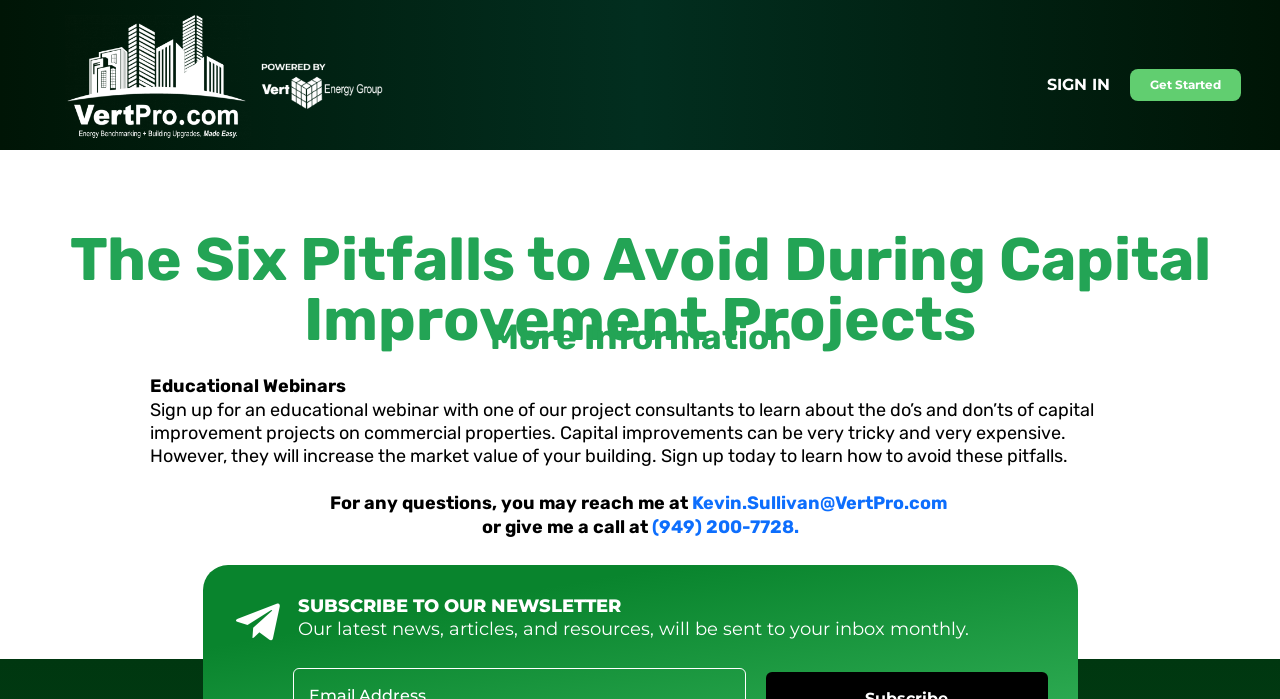What is the logo on the top left corner?
From the screenshot, supply a one-word or short-phrase answer.

VertPro